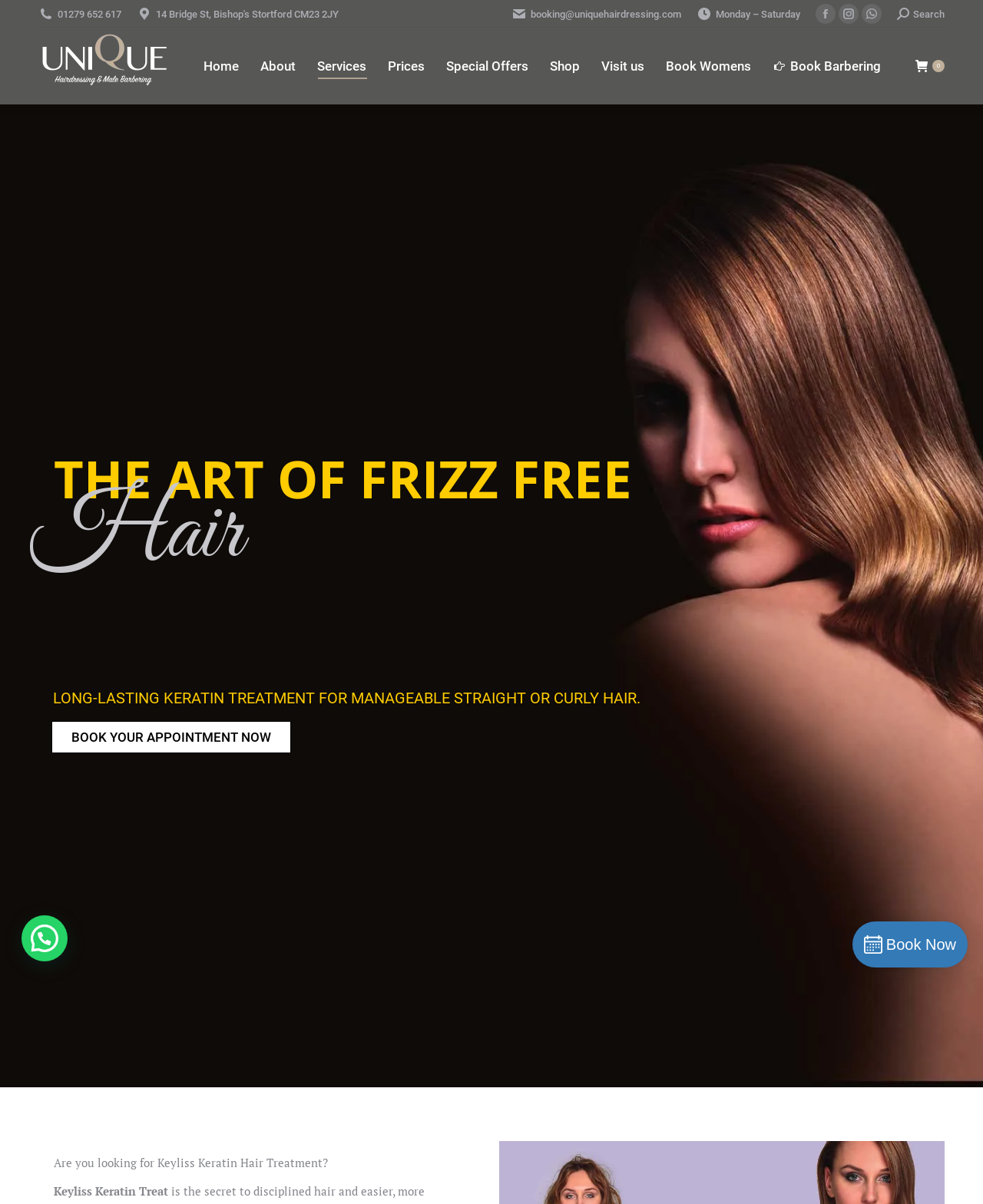What is the name of the hair treatment?
Using the visual information, answer the question in a single word or phrase.

Keyliss Keratin Hair Treatment